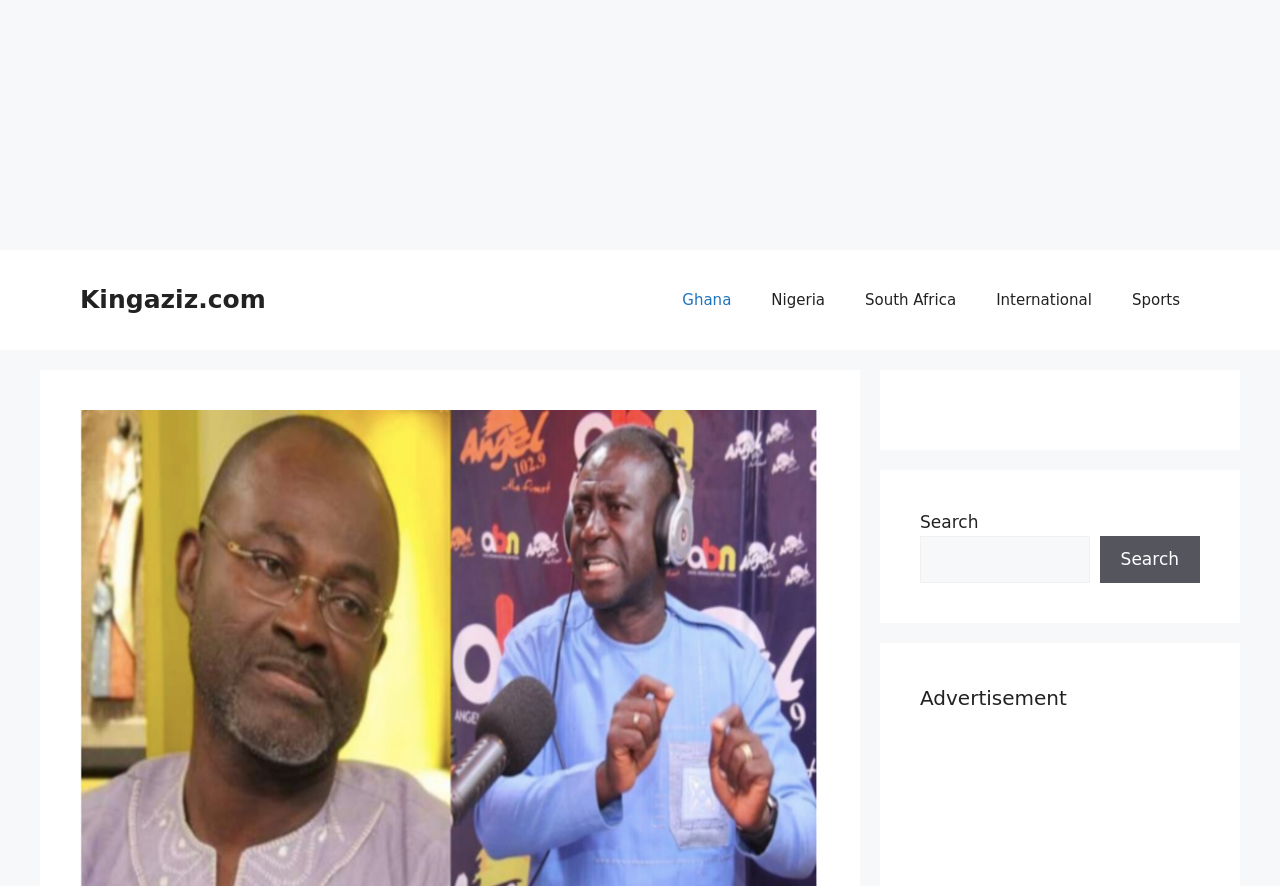Please determine the bounding box coordinates for the element that should be clicked to follow these instructions: "search for something".

[0.719, 0.604, 0.851, 0.658]